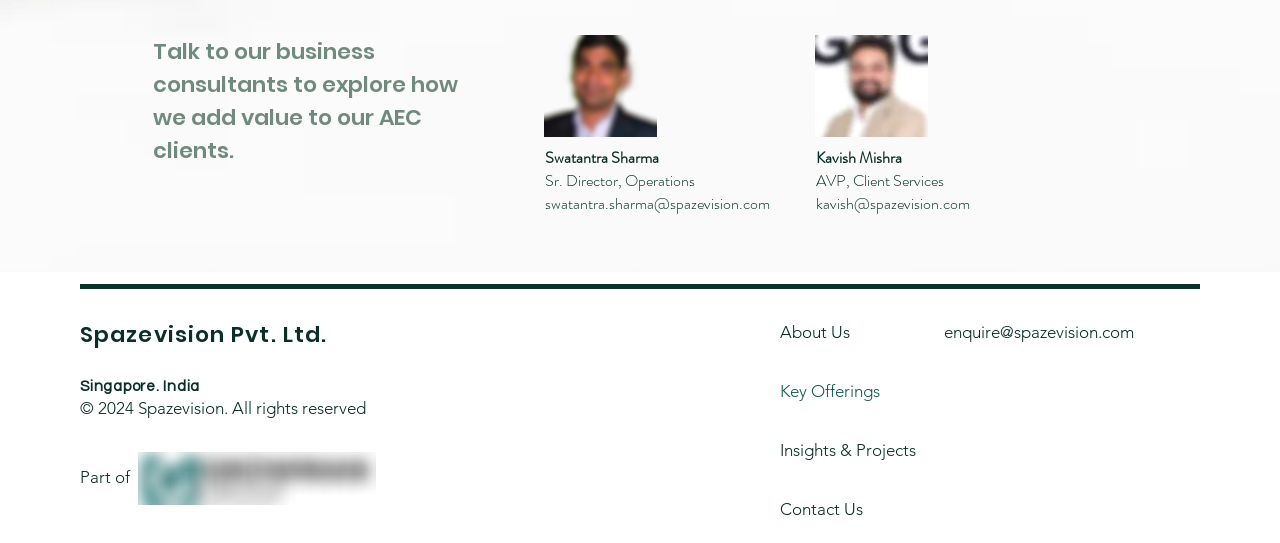Utilize the information from the image to answer the question in detail:
What is the company name at the bottom of the page?

I found a link element with the text 'Spazevision Pvt. Ltd.' located at [0.062, 0.587, 0.256, 0.645], which is at the bottom of the page. Therefore, I conclude that the company name at the bottom of the page is Spazevision Pvt. Ltd.